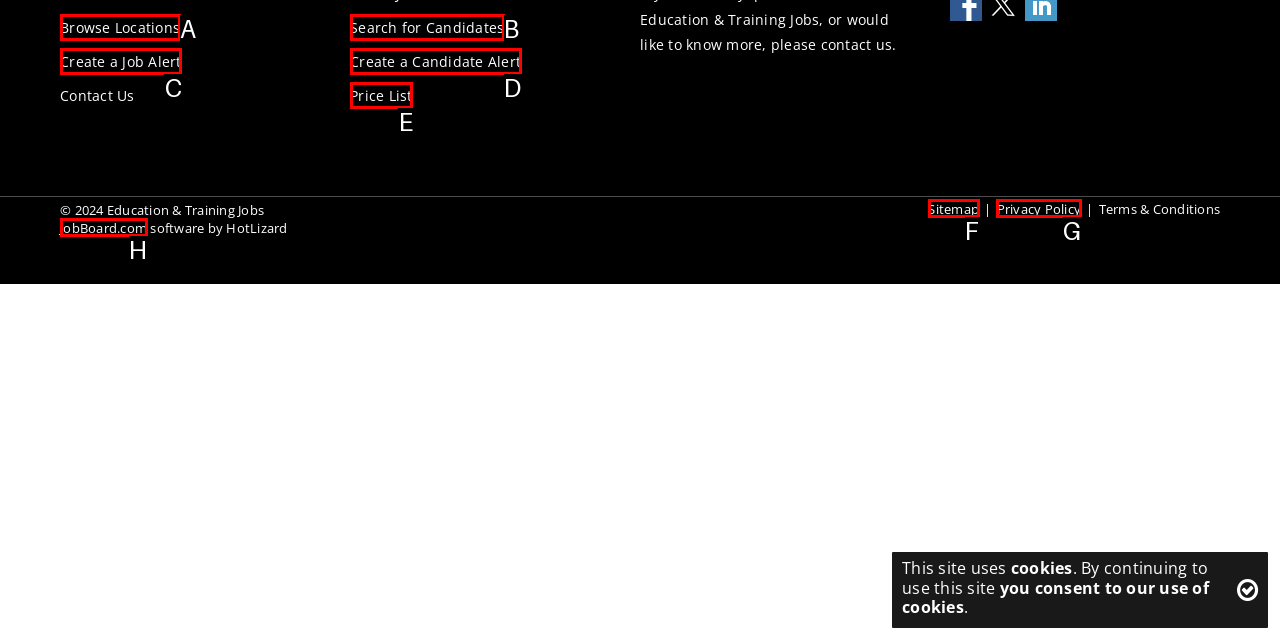Select the letter of the HTML element that best fits the description: Search for Candidates
Answer with the corresponding letter from the provided choices.

B